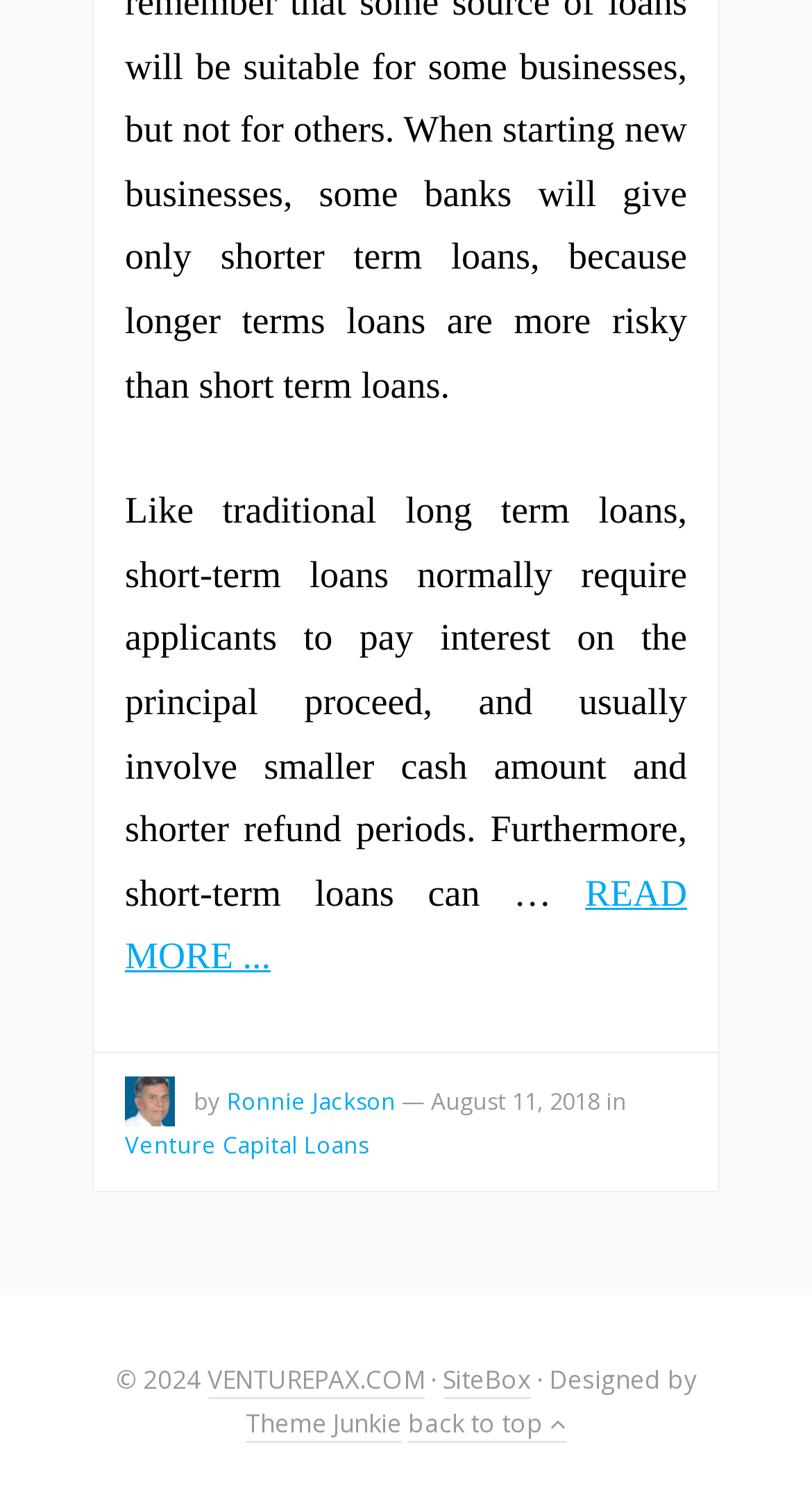Give a succinct answer to this question in a single word or phrase: 
What type of loans are discussed?

Short-term loans